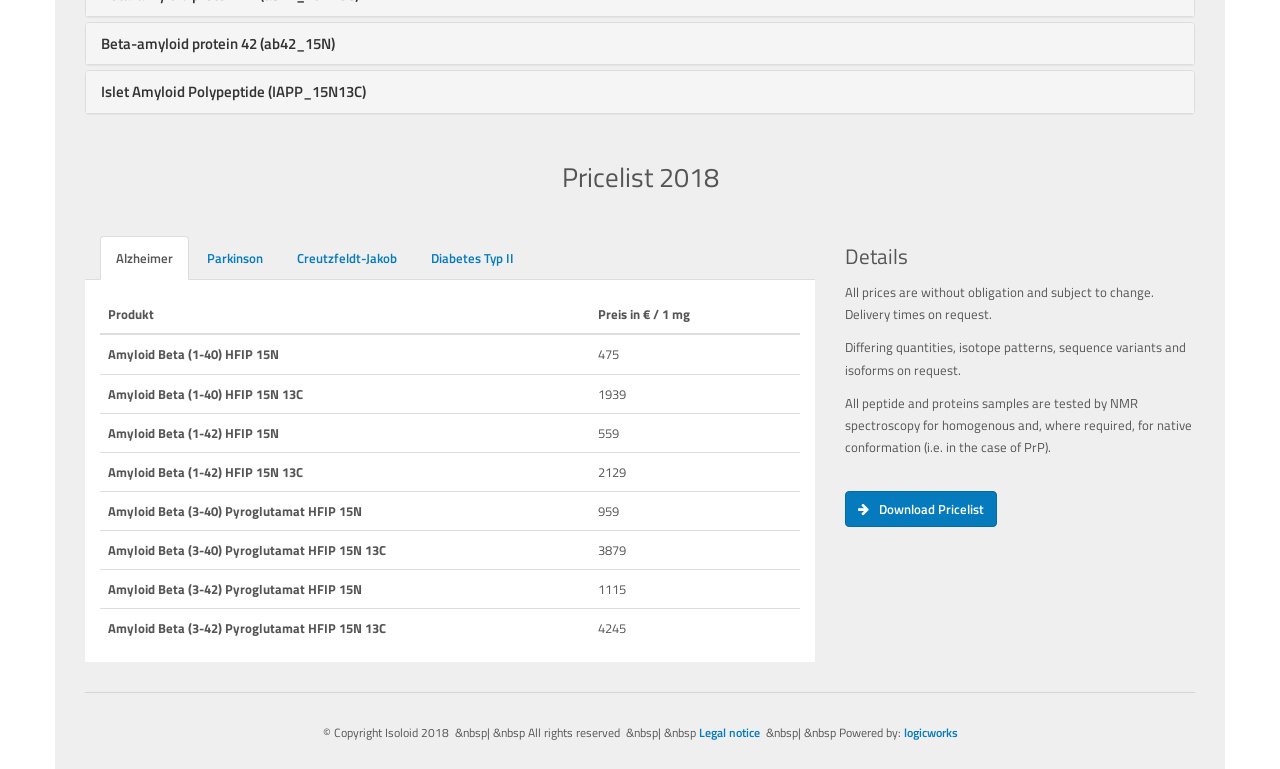What is the copyright year of Isoloid?
Provide a concise answer using a single word or phrase based on the image.

2018